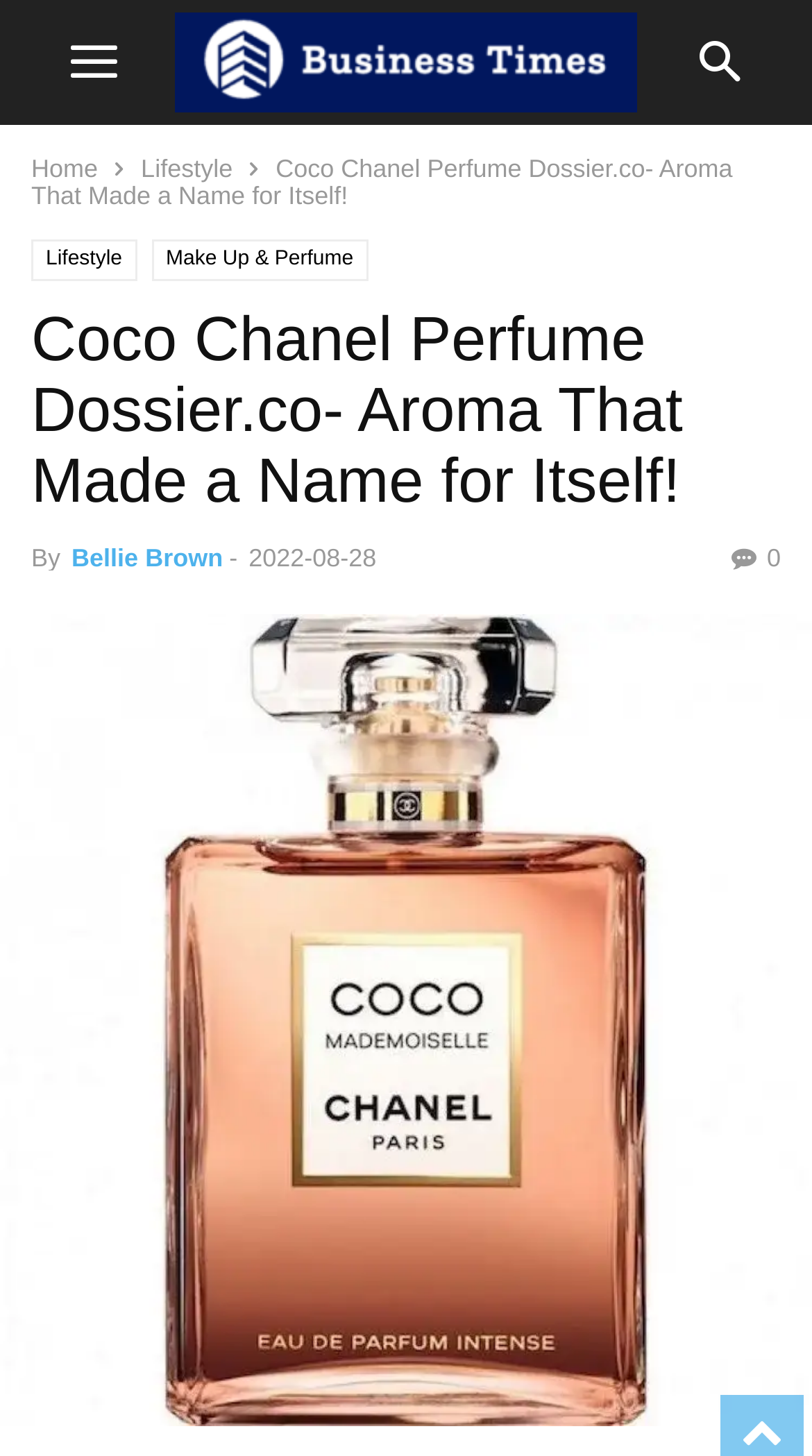Determine the main headline of the webpage and provide its text.

Coco Chanel Perfume Dossier.co- Aroma That Made a Name for Itself!